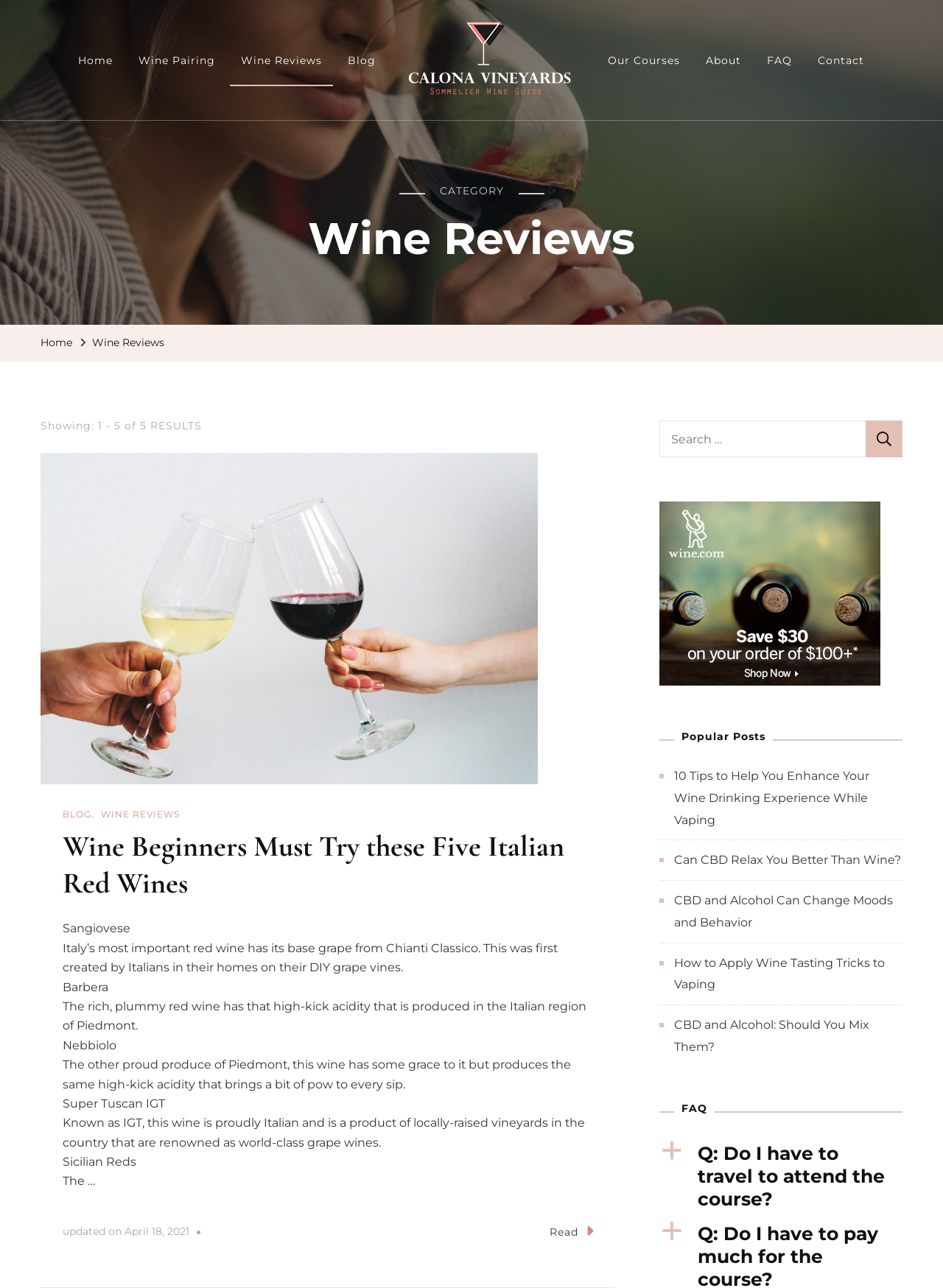Find the bounding box coordinates of the element's region that should be clicked in order to follow the given instruction: "Search for wine reviews". The coordinates should consist of four float numbers between 0 and 1, i.e., [left, top, right, bottom].

[0.699, 0.327, 0.957, 0.355]